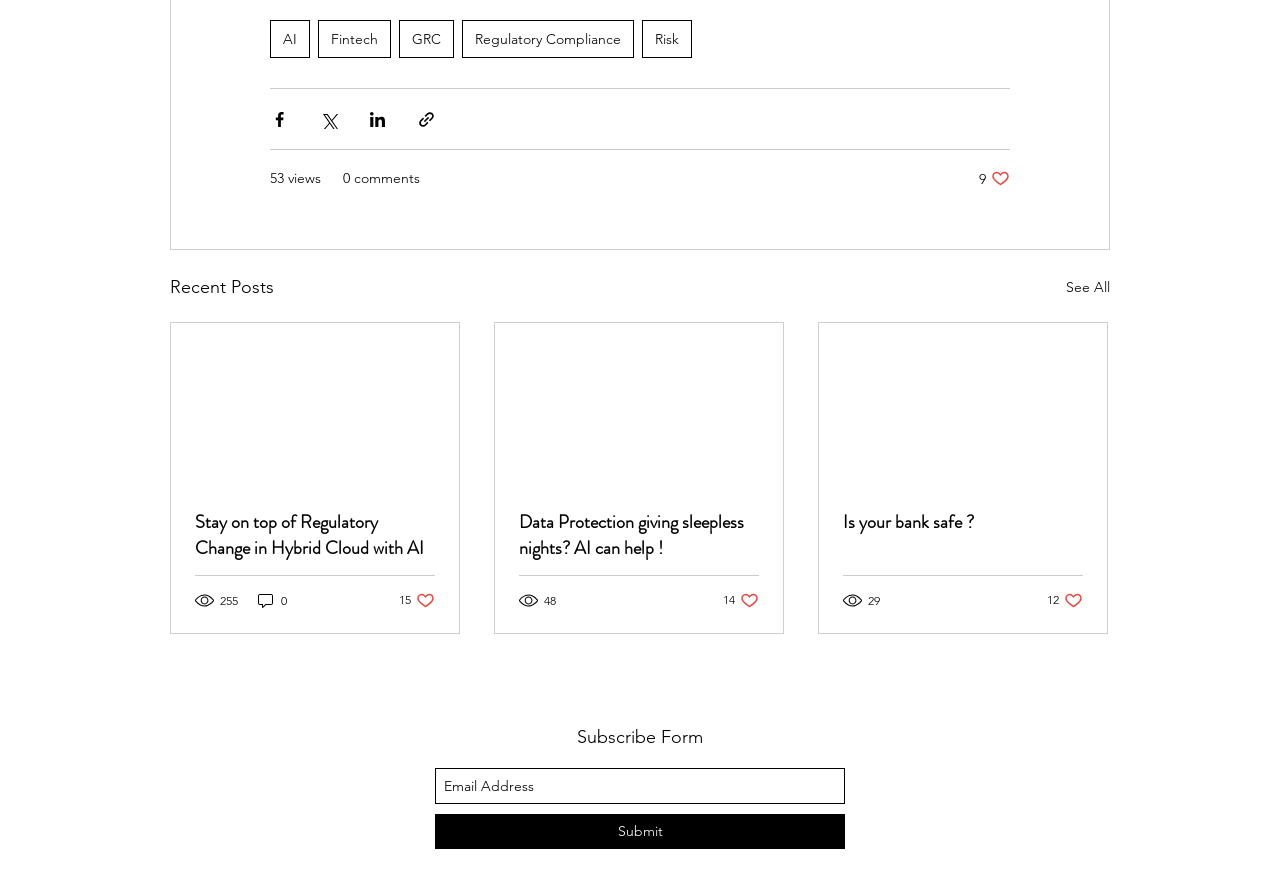Predict the bounding box coordinates of the area that should be clicked to accomplish the following instruction: "Subscribe to the newsletter". The bounding box coordinates should consist of four float numbers between 0 and 1, i.e., [left, top, right, bottom].

[0.34, 0.865, 0.66, 0.905]